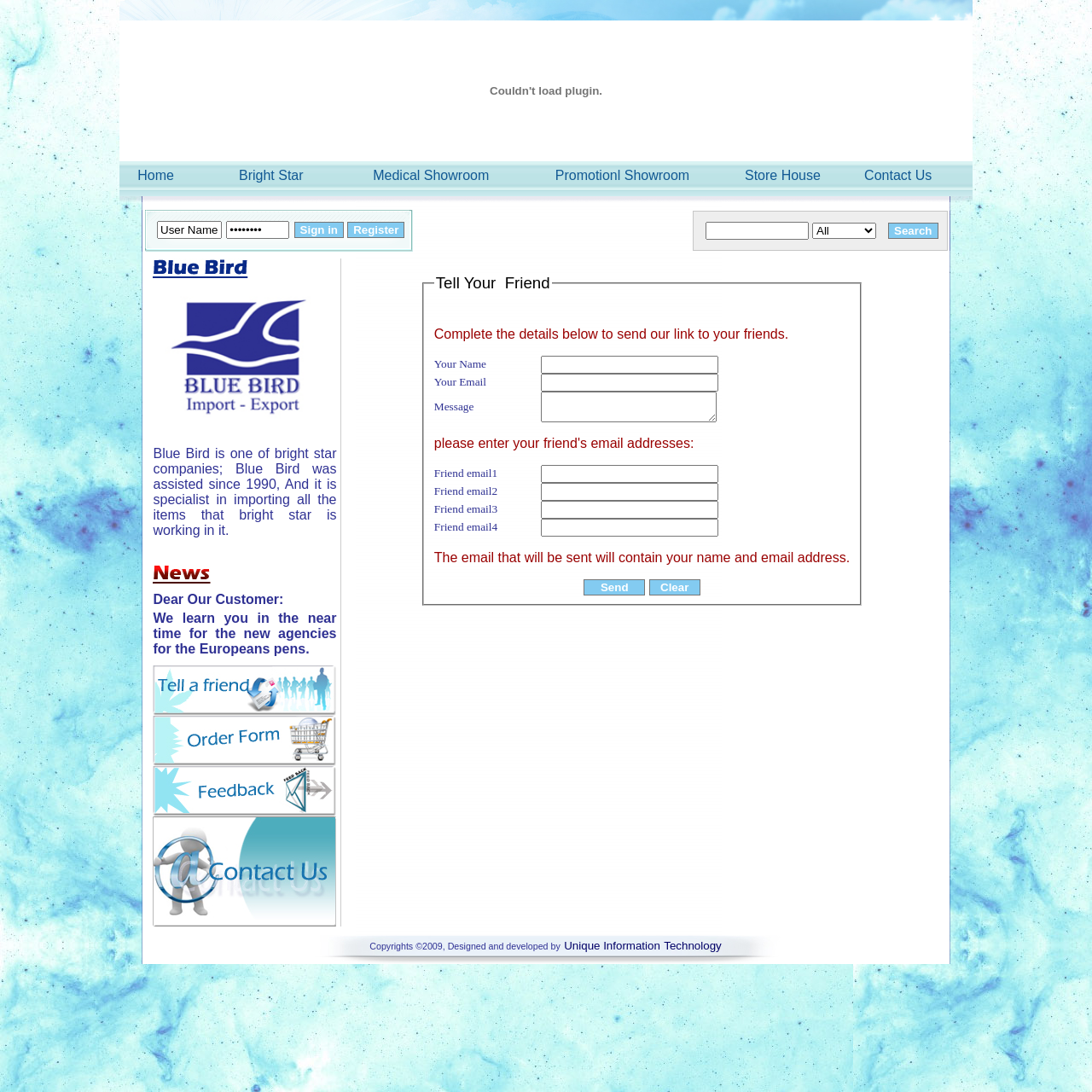What is the purpose of the textbox?
Could you give a comprehensive explanation in response to this question?

I found a textbox with a label 'User Name' next to it. The purpose of this textbox is likely to input the user's name for signing in or registering.